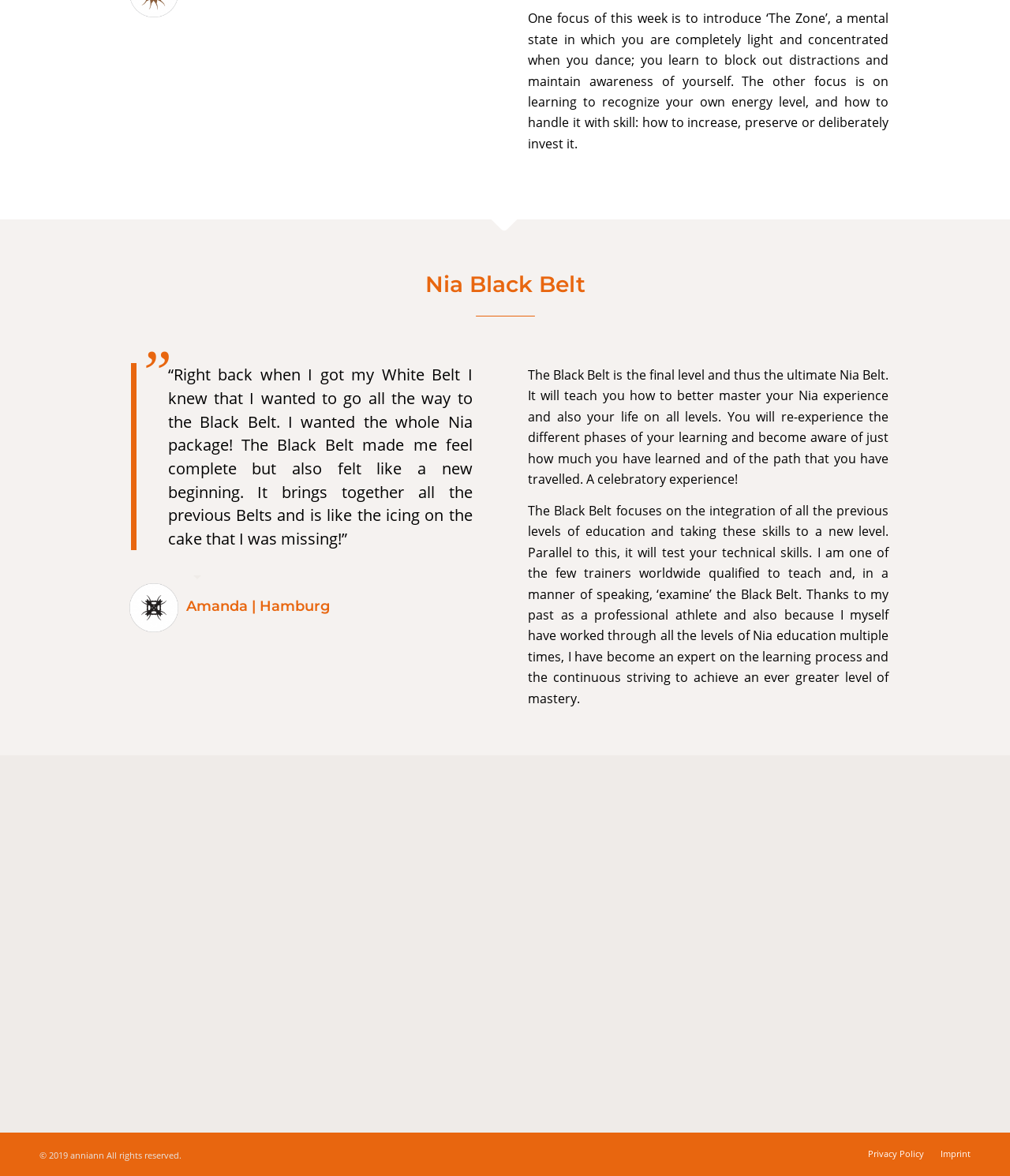Given the description alt="Twitter", predict the bounding box coordinates of the UI element. Ensure the coordinates are in the format (top-left x, top-left y, bottom-right x, bottom-right y) and all values are between 0 and 1.

[0.463, 0.723, 0.502, 0.738]